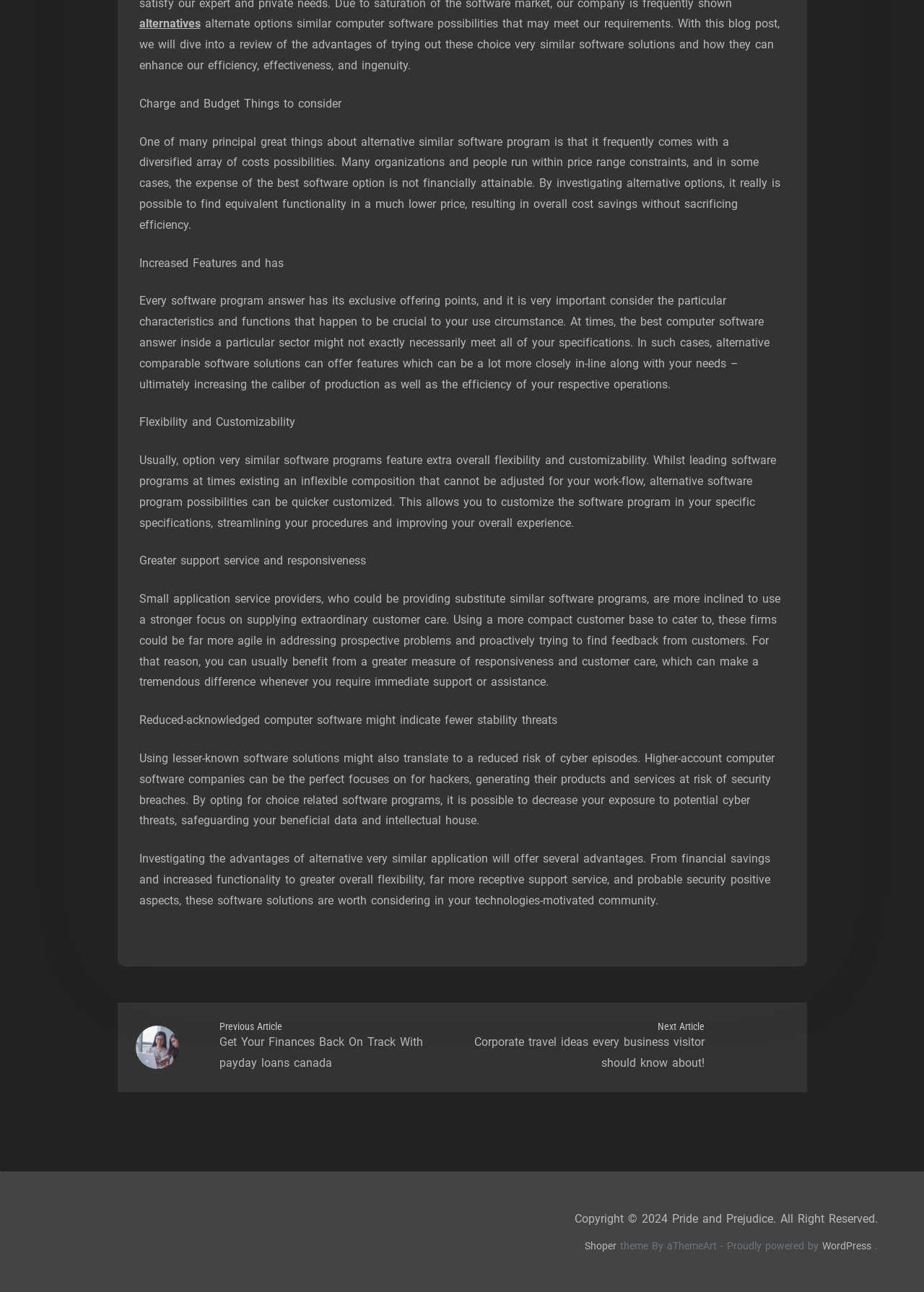Why may lesser-known software solutions be more secure?
Can you give a detailed and elaborate answer to the question?

The webpage suggests that lesser-known software solutions may be more secure because they are less likely to be targeted by hackers, who often focus on more popular software companies. This reduced risk of cyber threats can provide an added layer of security for users.